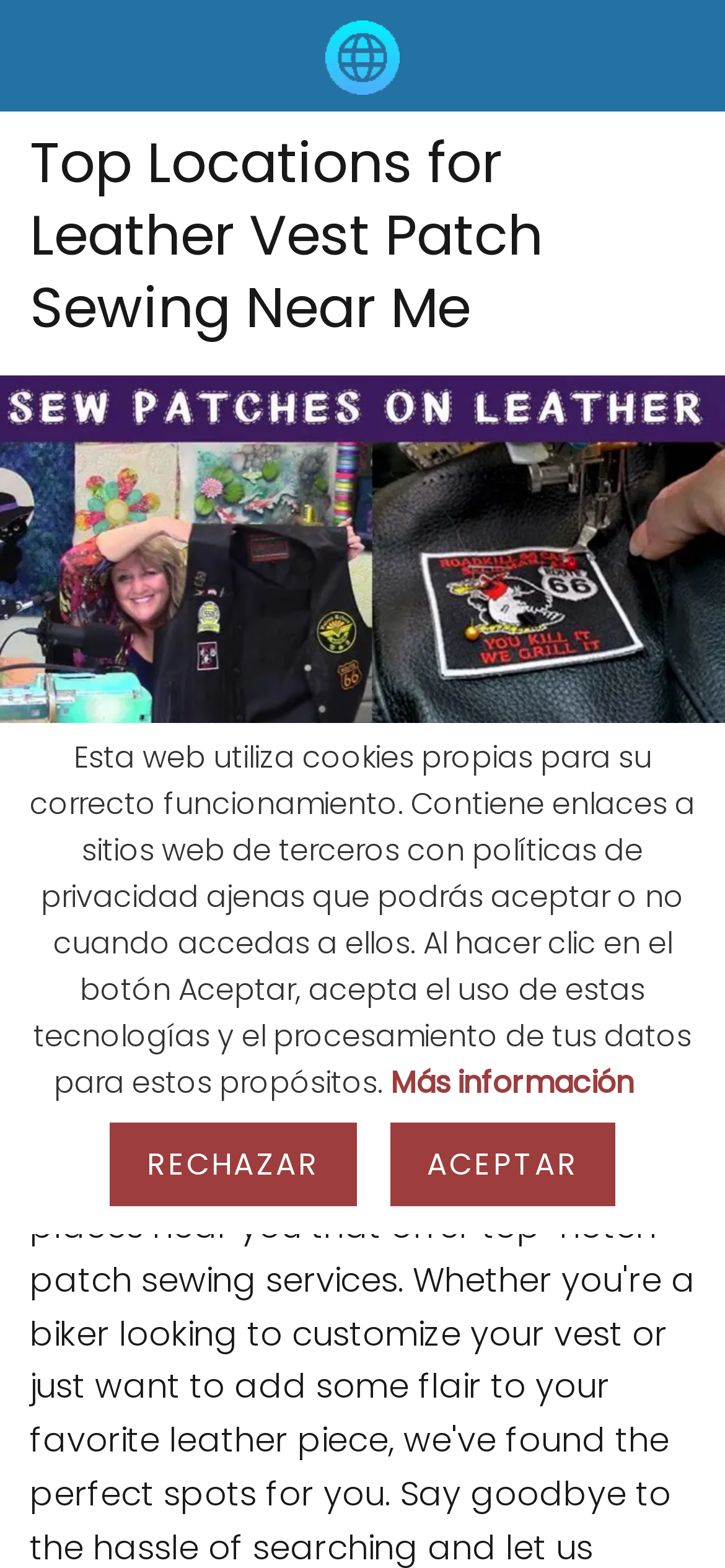Identify the bounding box for the described UI element. Provide the coordinates in (top-left x, top-left y, bottom-right x, bottom-right y) format with values ranging from 0 to 1: Más información

[0.538, 0.677, 0.926, 0.704]